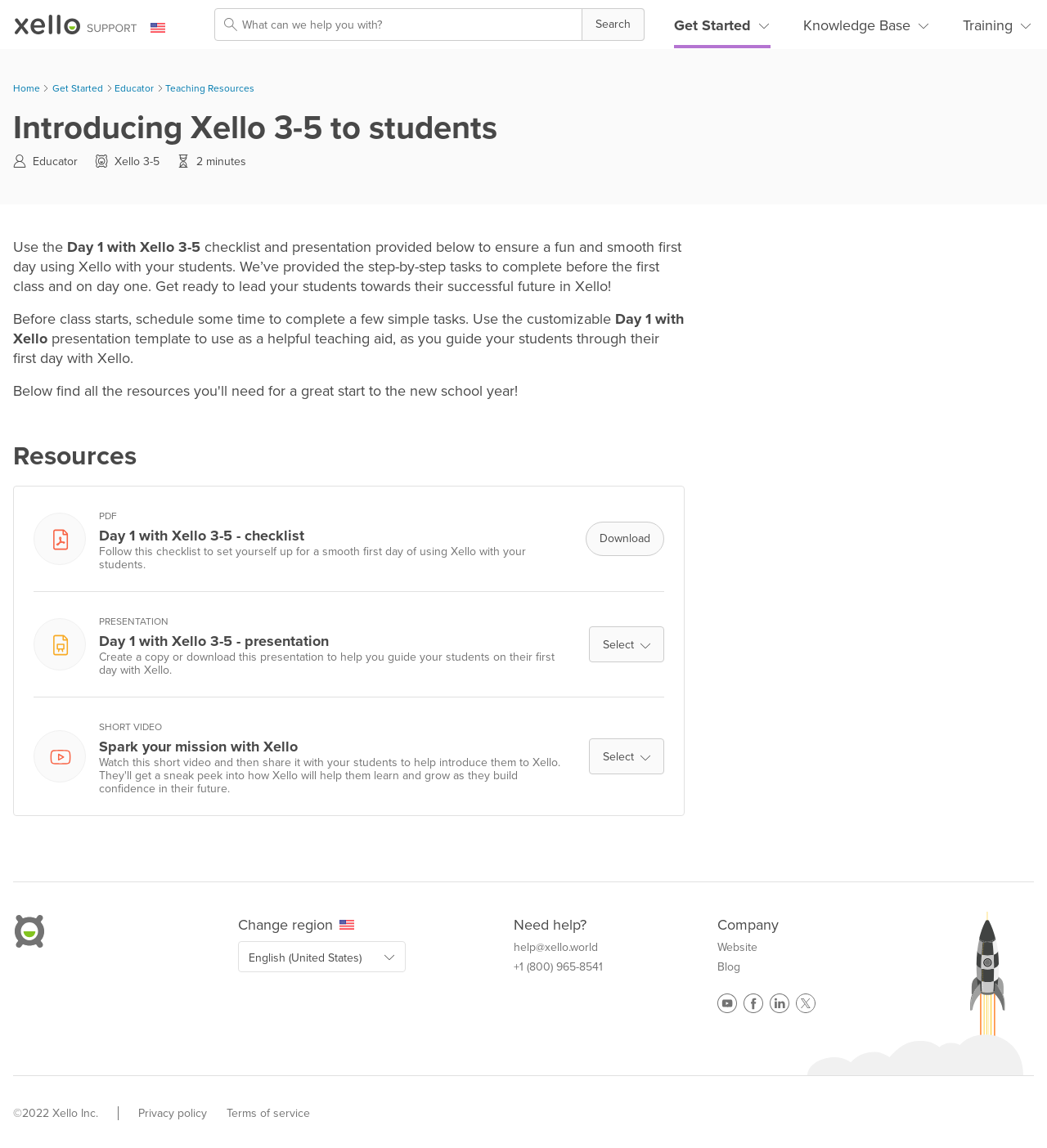Using the given element description, provide the bounding box coordinates (top-left x, top-left y, bottom-right x, bottom-right y) for the corresponding UI element in the screenshot: +1 (800) 965-8541

[0.49, 0.837, 0.575, 0.854]